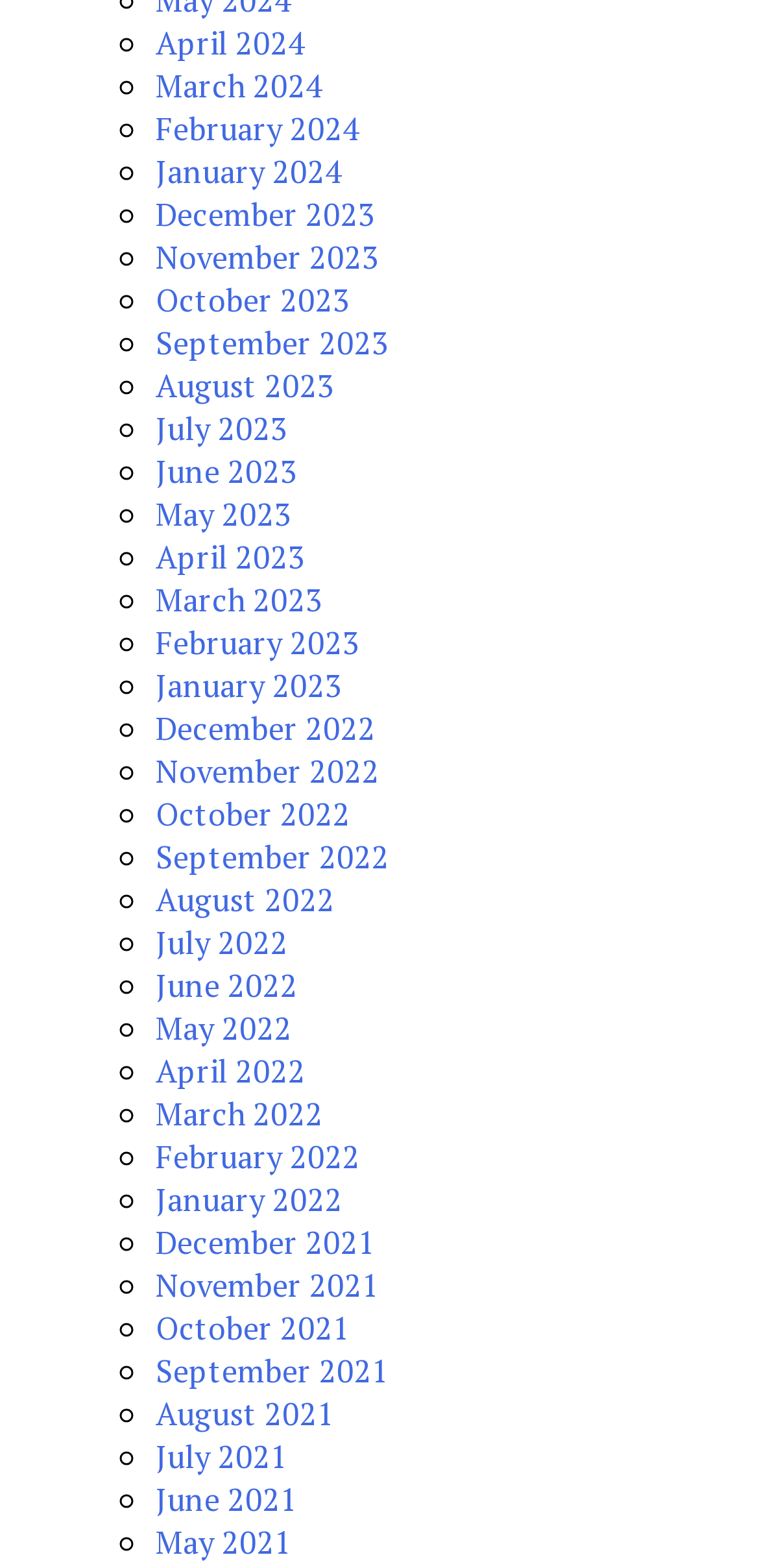Identify the bounding box coordinates of the element that should be clicked to fulfill this task: "View February 2023". The coordinates should be provided as four float numbers between 0 and 1, i.e., [left, top, right, bottom].

[0.205, 0.396, 0.474, 0.424]